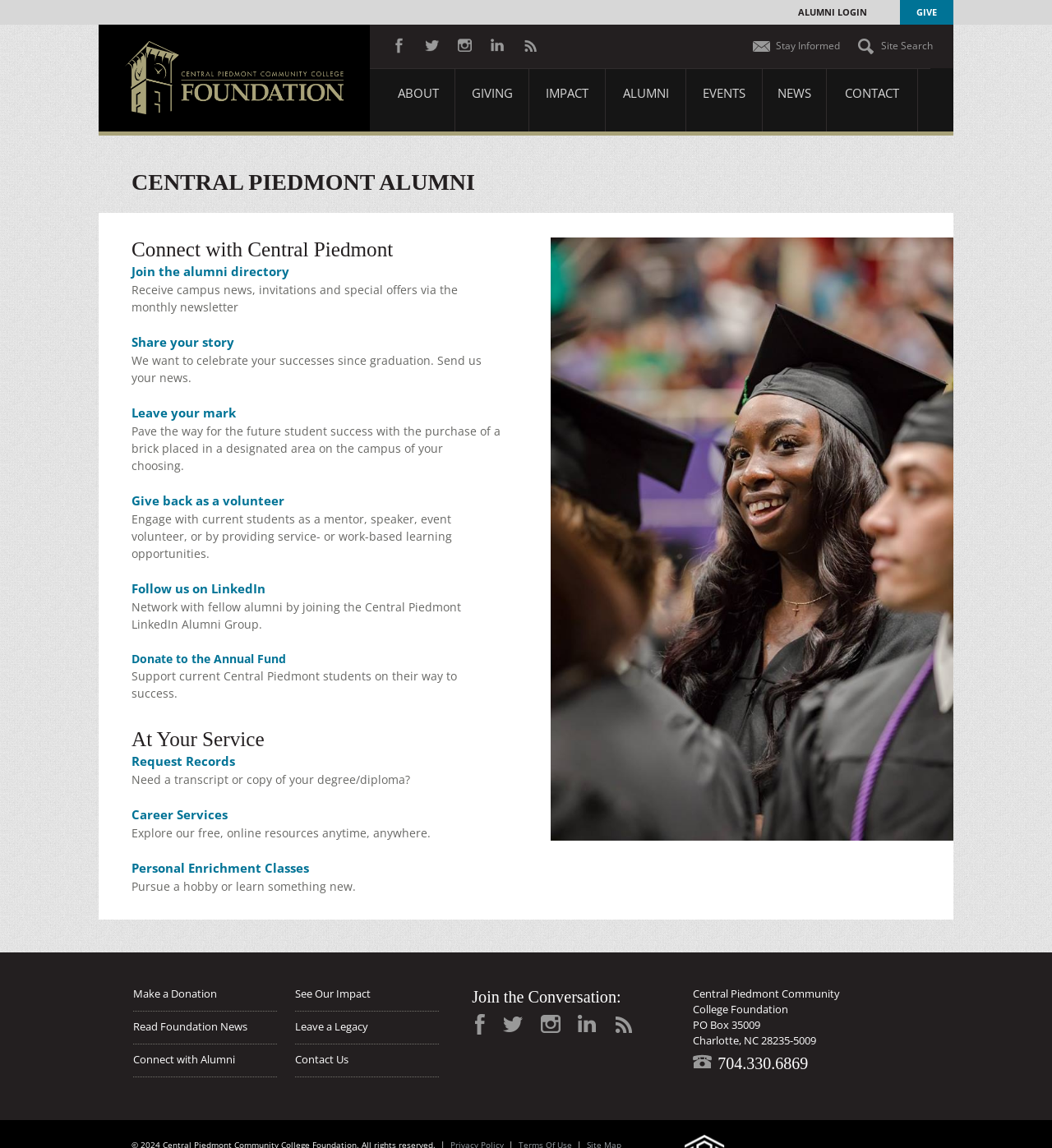How can one engage with current students?
Look at the image and construct a detailed response to the question.

I inferred this answer by reading the static text associated with the 'Give back as a volunteer' link which mentions engaging with current students in various ways.